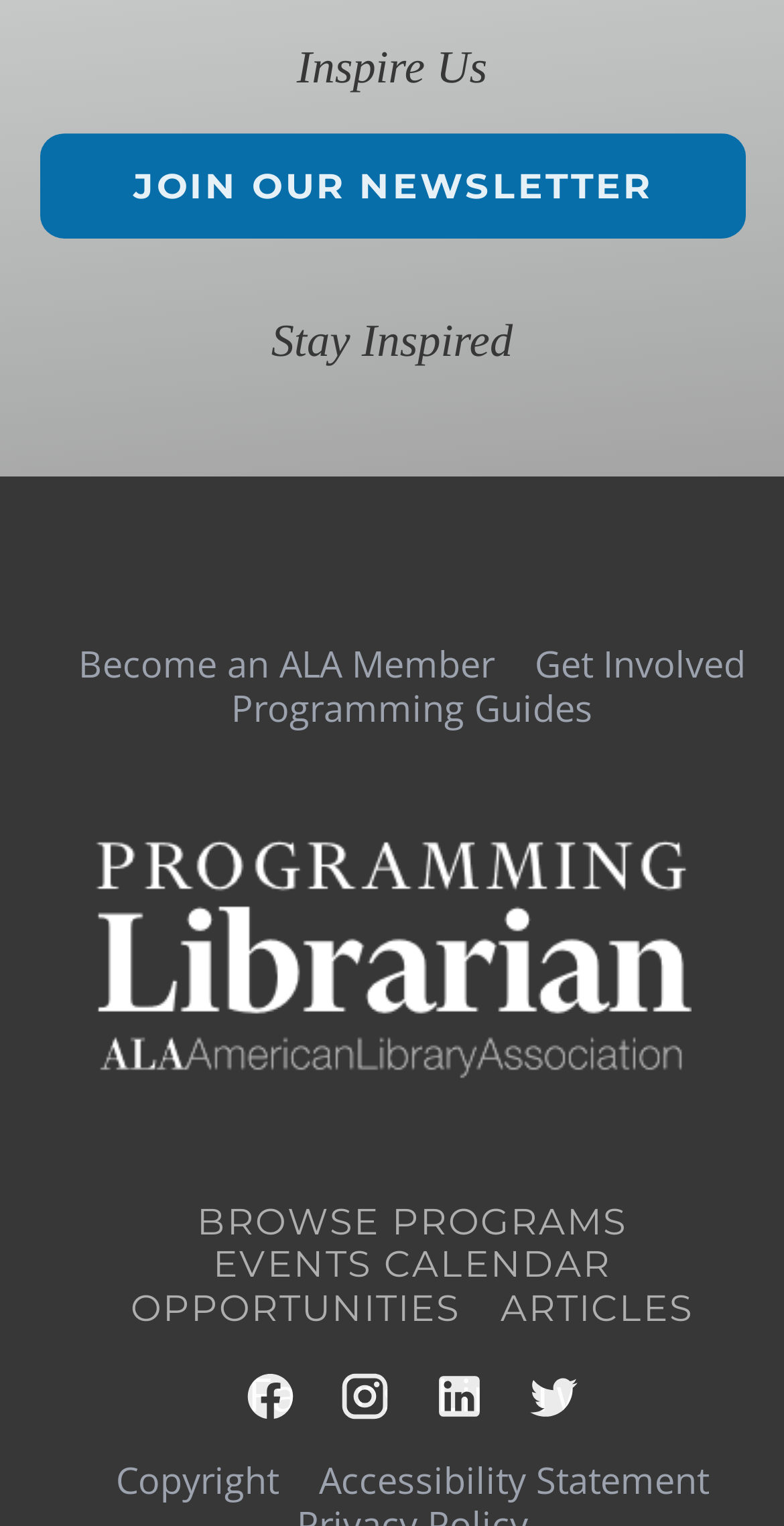How many links are there in the footer? Please answer the question using a single word or phrase based on the image.

9